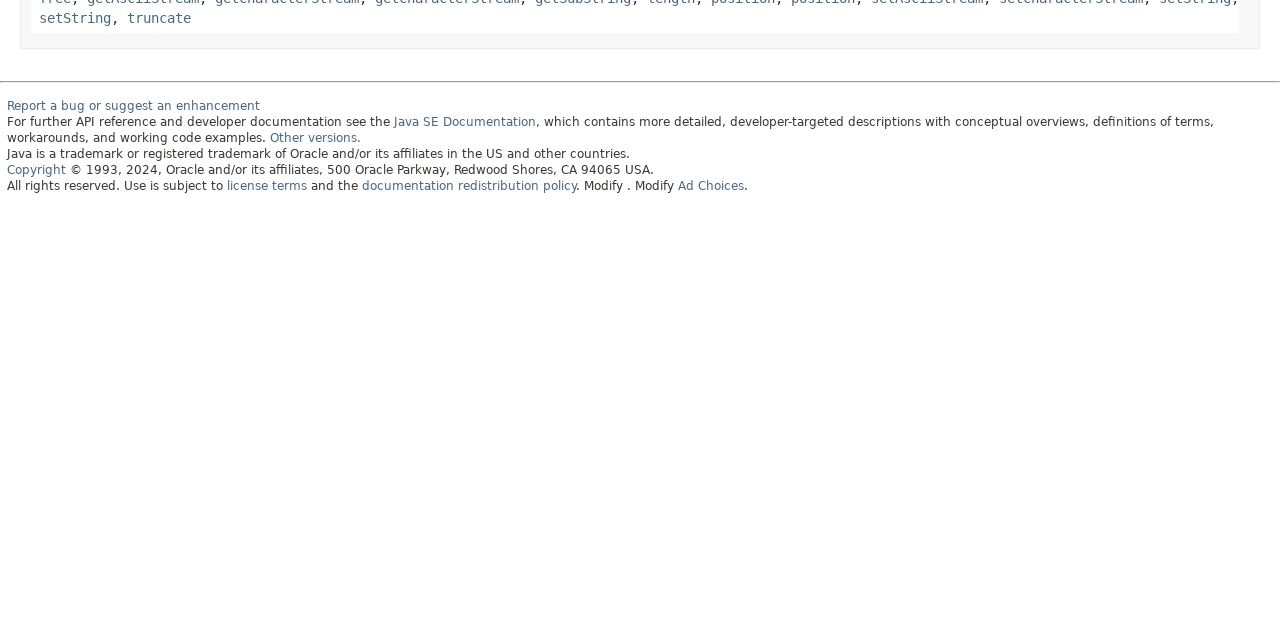Bounding box coordinates should be provided in the format (top-left x, top-left y, bottom-right x, bottom-right y) with all values between 0 and 1. Identify the bounding box for this UI element: license terms

[0.177, 0.28, 0.24, 0.302]